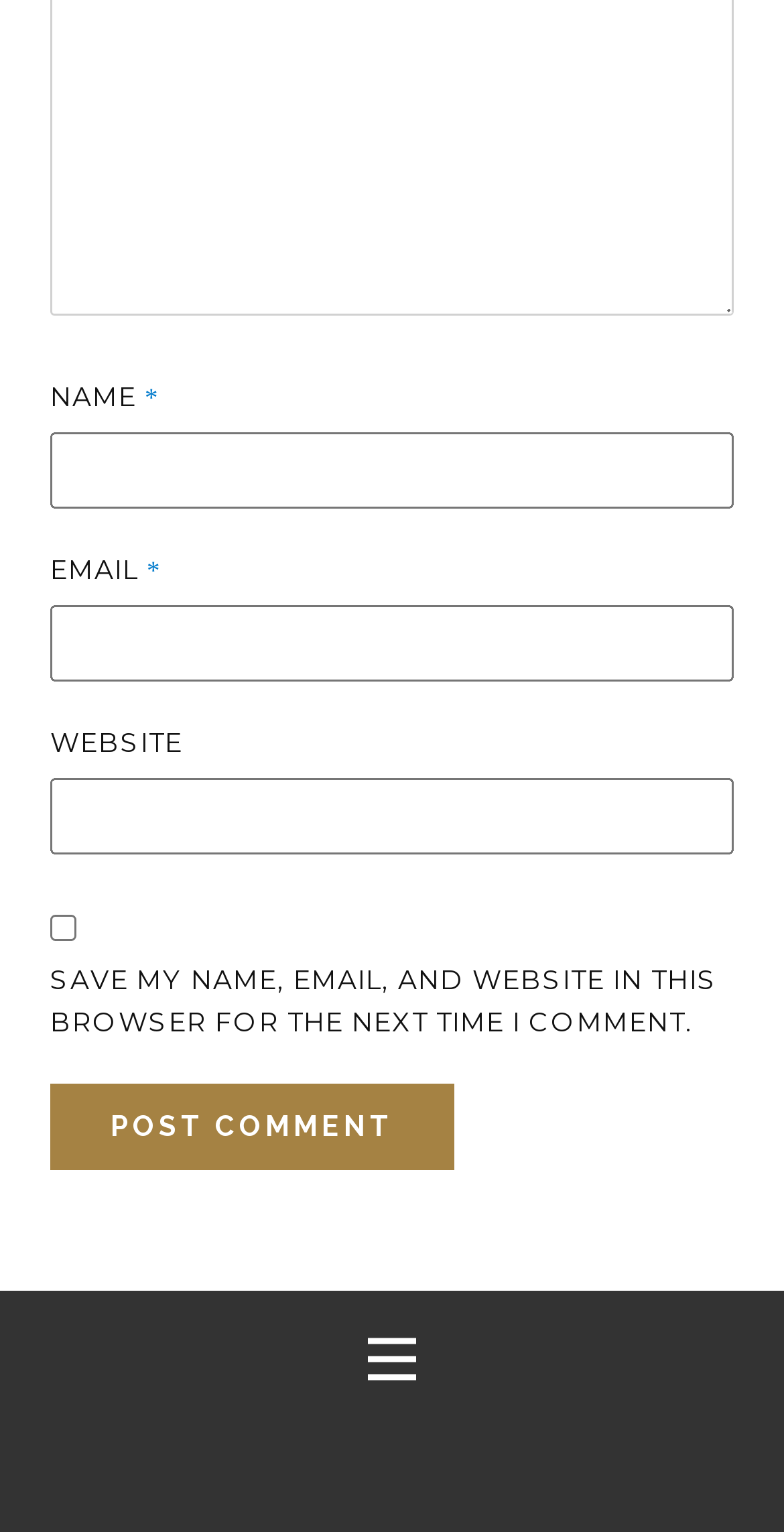Find the bounding box coordinates for the HTML element specified by: "parent_node: NAME * name="author"".

[0.064, 0.282, 0.936, 0.332]